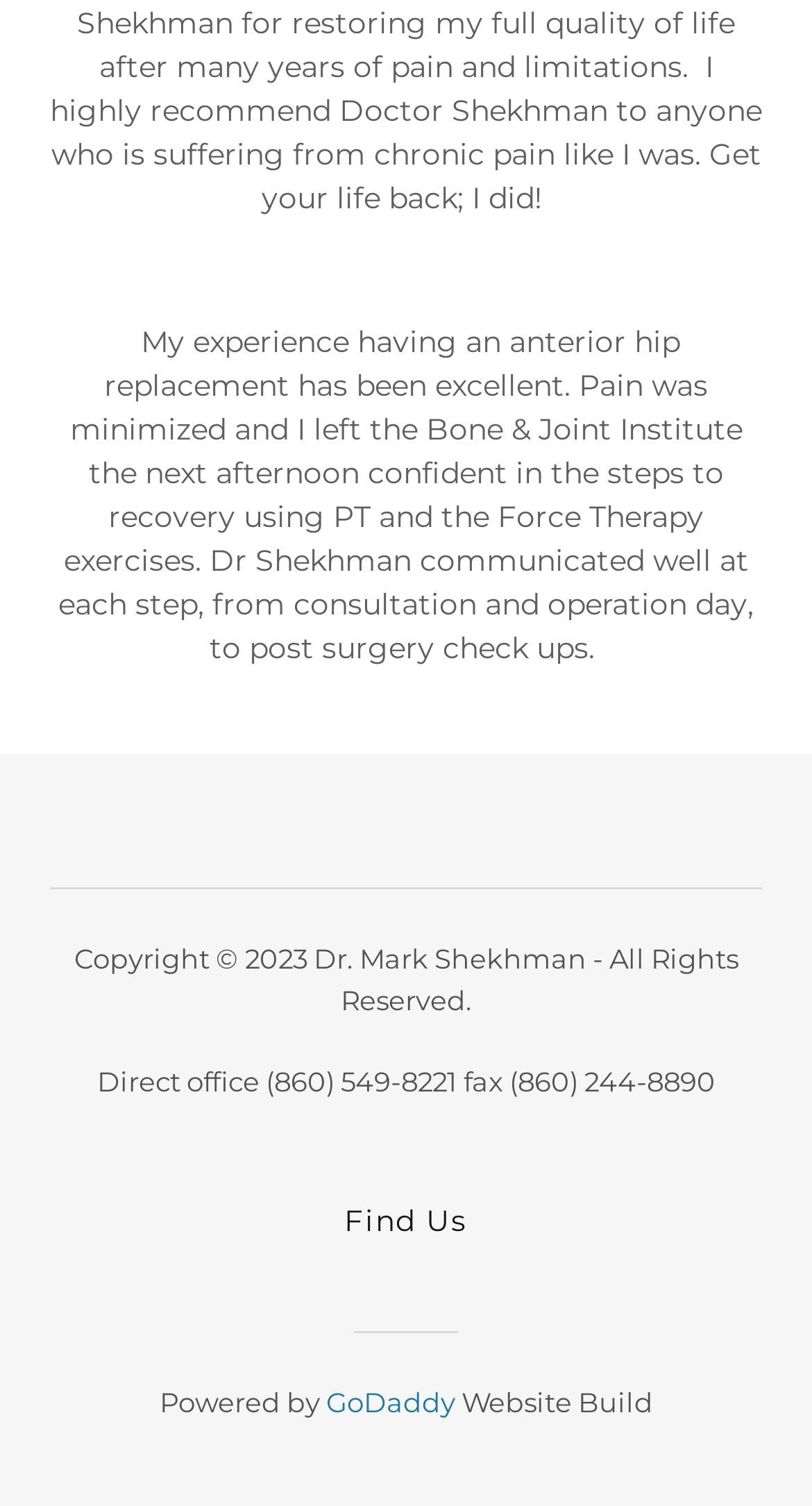Please answer the following question as detailed as possible based on the image: 
Who is the website builder mentioned at the bottom of the webpage?

The website builder is mentioned at the bottom of the webpage, which states 'Powered by GoDaddy Website Build'.